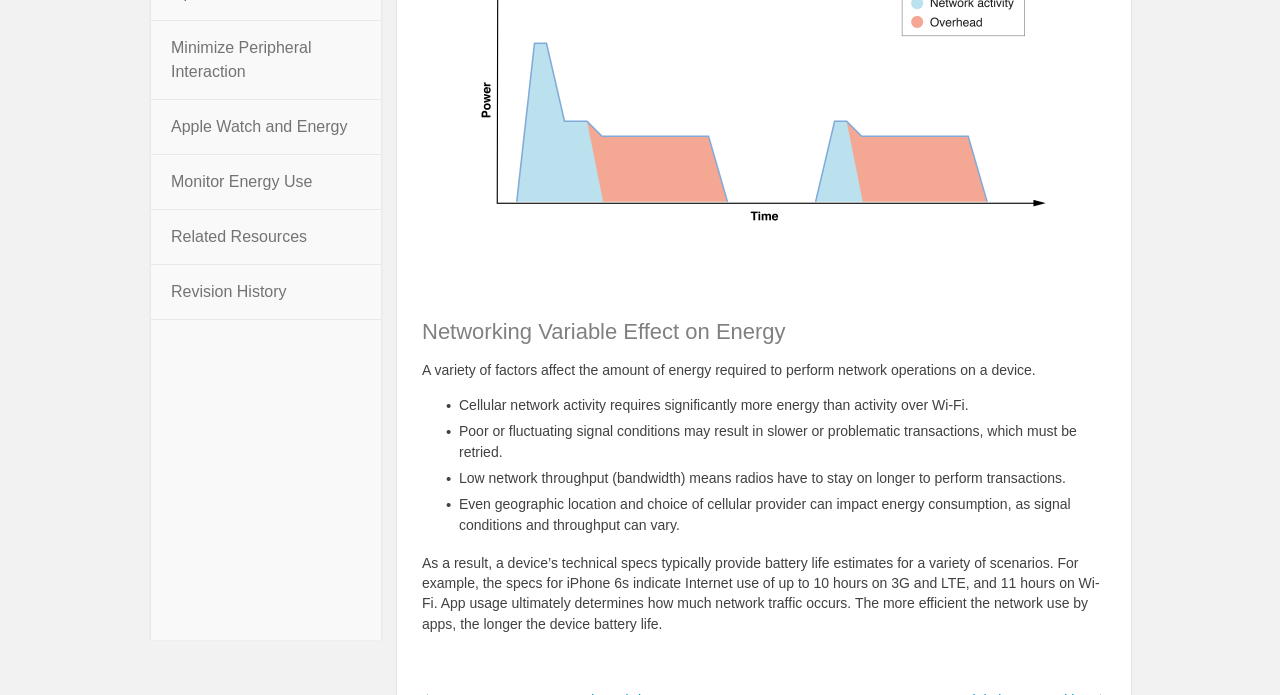Based on the element description: "Apple Watch and Energy", identify the UI element and provide its bounding box coordinates. Use four float numbers between 0 and 1, [left, top, right, bottom].

[0.118, 0.144, 0.298, 0.222]